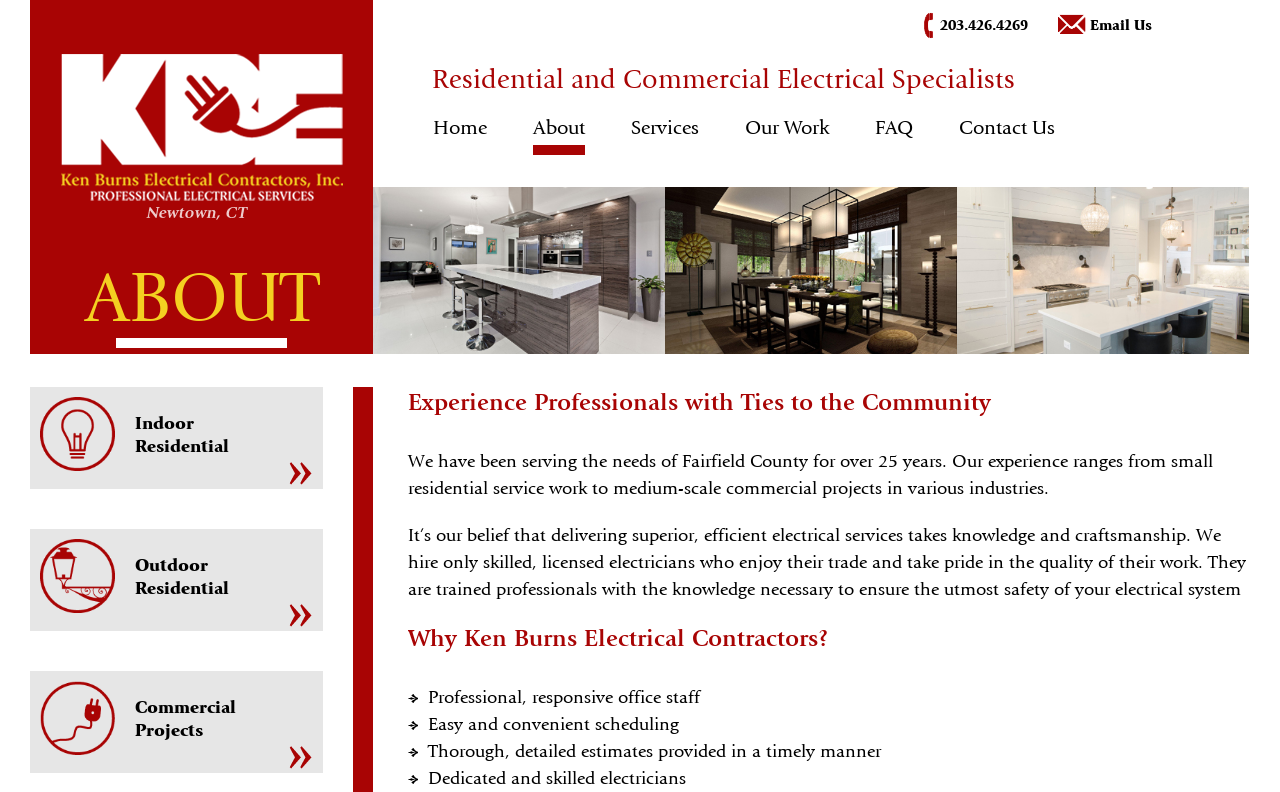Specify the bounding box coordinates of the element's region that should be clicked to achieve the following instruction: "Click the 'Contact Us' menu item". The bounding box coordinates consist of four float numbers between 0 and 1, in the format [left, top, right, bottom].

[0.731, 0.127, 0.824, 0.195]